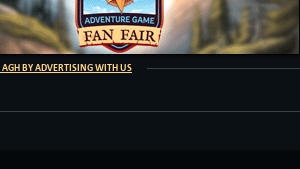Describe all the elements in the image with great detail.

The image displays the logo for the "Adventure Game Fan Fair," an annual event celebrating adventure gaming culture. The logo prominently features a stylized star, symbolizing creativity and adventure, set against a scenic backdrop of mountains and trees that evoke the spirit of exploration. The words "Adventure Game Fan Fair" are presented in bold, inviting font, enhancing the logo's appeal to enthusiasts and gamers alike. Flanked by dark contrasting colors, the logo signifies a welcoming yet adventurous gathering for fans of the genre.